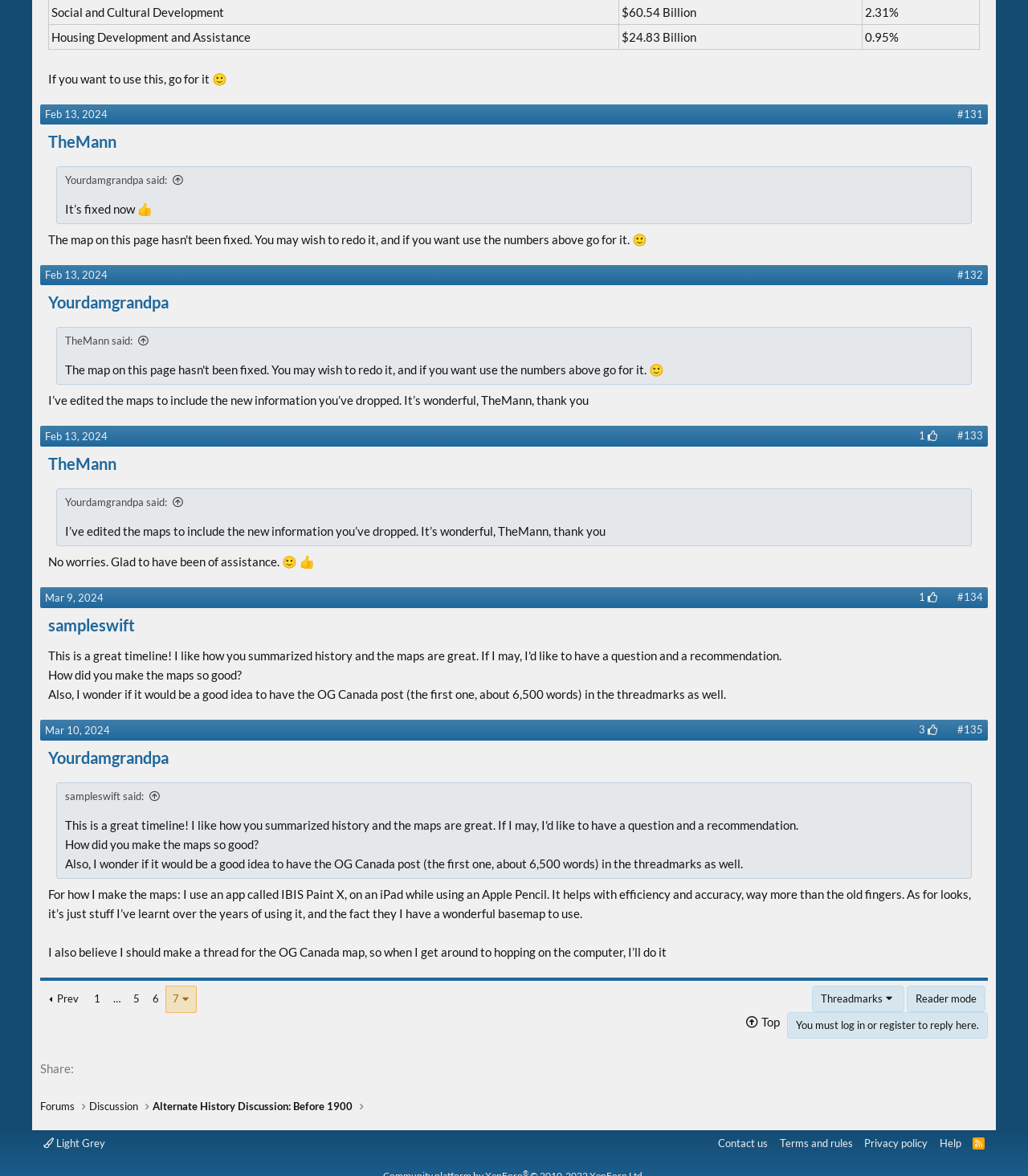Please identify the bounding box coordinates of the area I need to click to accomplish the following instruction: "Go to page 5".

[0.124, 0.839, 0.142, 0.86]